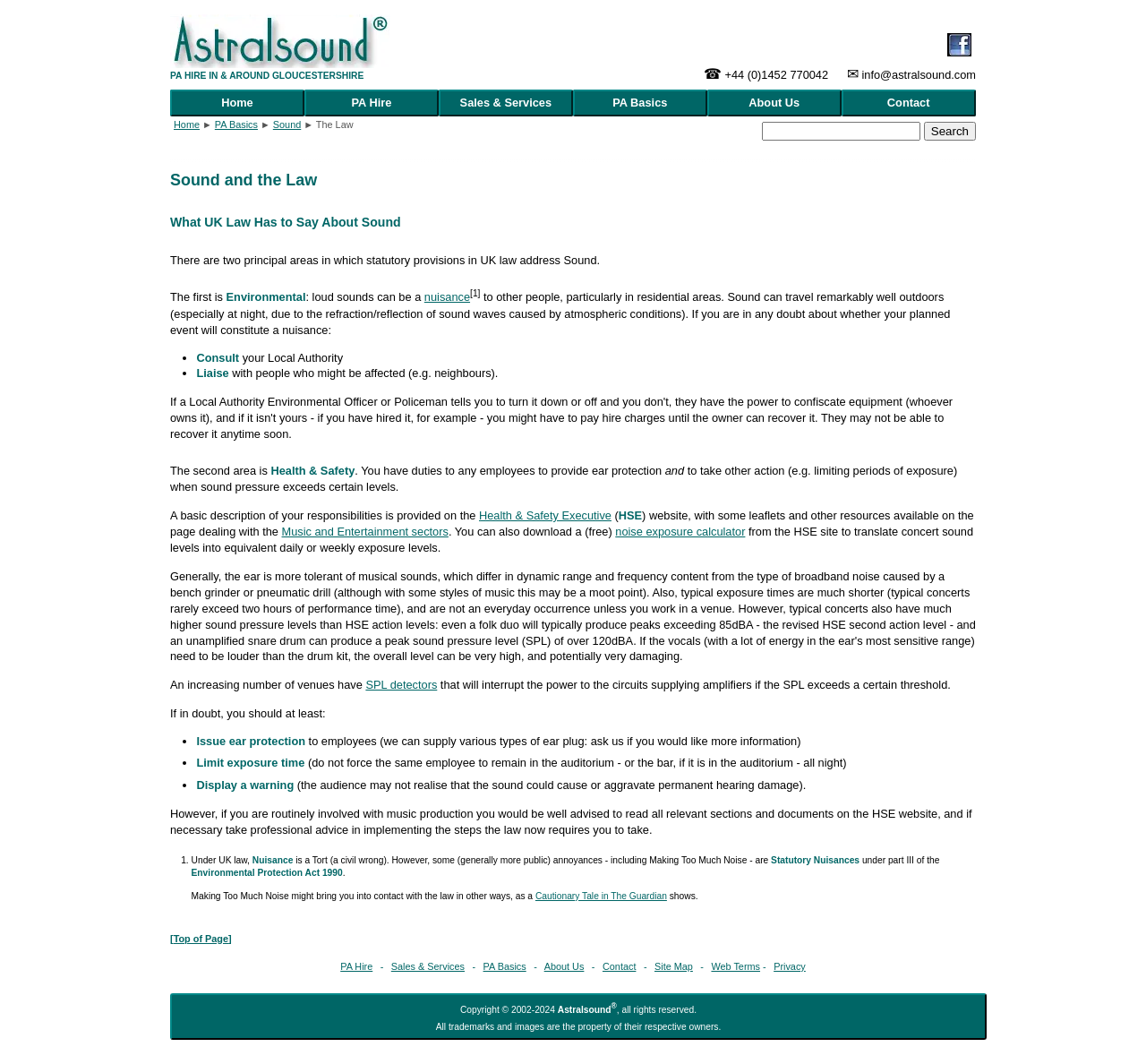Please reply to the following question with a single word or a short phrase:
What are the two principal areas in which statutory provisions in UK law address Sound?

Environmental and Health & Safety